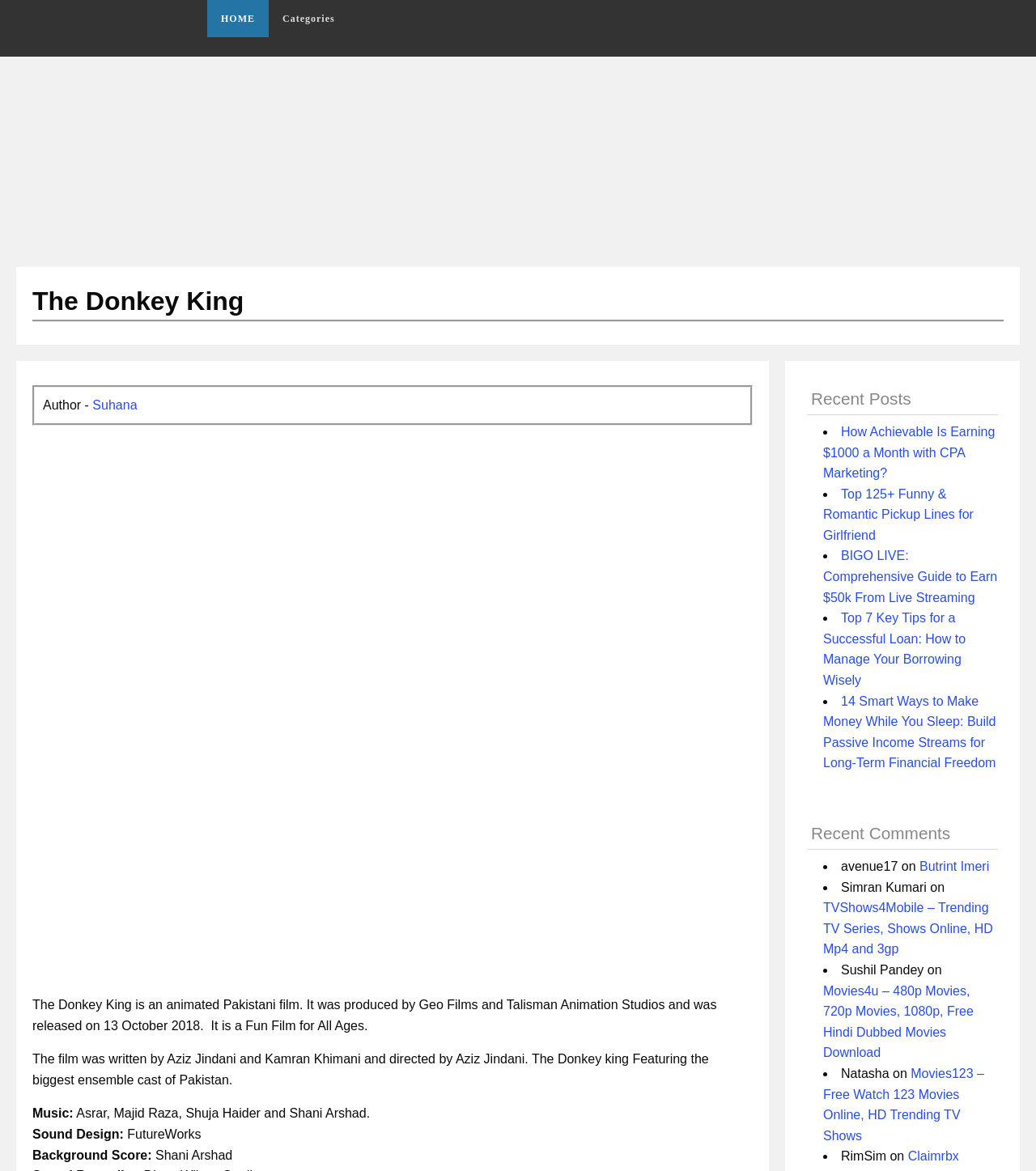Provide the text content of the webpage's main heading.

The Donkey King